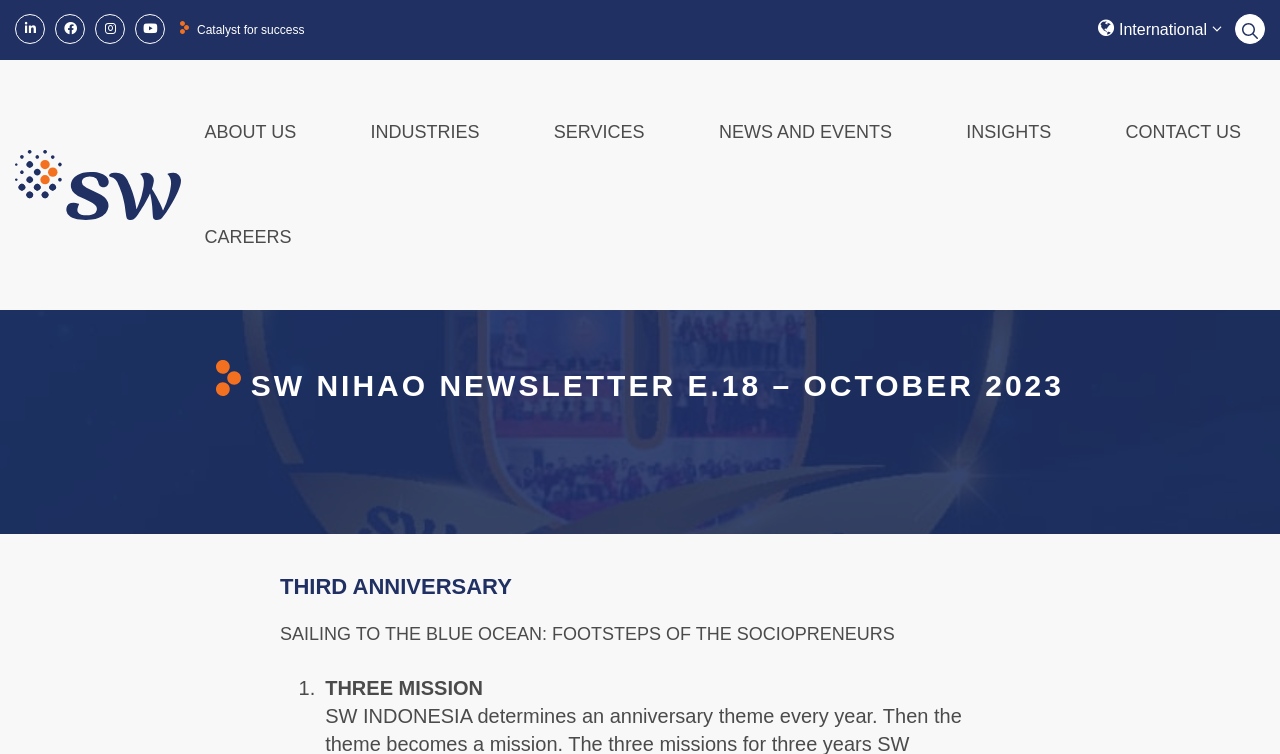Generate a thorough explanation of the webpage's elements.

The webpage is a newsletter from SW Indonesia, titled "SW NIHAO Newsletter E.18 – October 2023". At the top, there are social media links to Linkedin, Facebook, Instagram, and YouTube, aligned horizontally. Next to these links, there is a link to "Catalyst for success". On the top right, there is a "Search Bar" link.

Below the social media links, there is a banner that spans the entire width of the page, containing a link to "SW Indonesia" with an accompanying image. Underneath the banner, there is a primary navigation menu with links to "ABOUT US", "INDUSTRIES", "SERVICES", "NEWS AND EVENTS", "INSIGHTS", "CONTACT US", and "CAREERS".

The main content of the newsletter is divided into sections. The first section has a heading "SW NIHAO NEWSLETTER E.18 – OCTOBER 2023" and a subheading "THIRD ANNIVERSARY". Below this, there is a paragraph titled "SAILING TO THE BLUE OCEAN: FOOTSTEPS OF THE SOCIOPRENEURS". Further down, there is another paragraph titled "THREE MISSION".